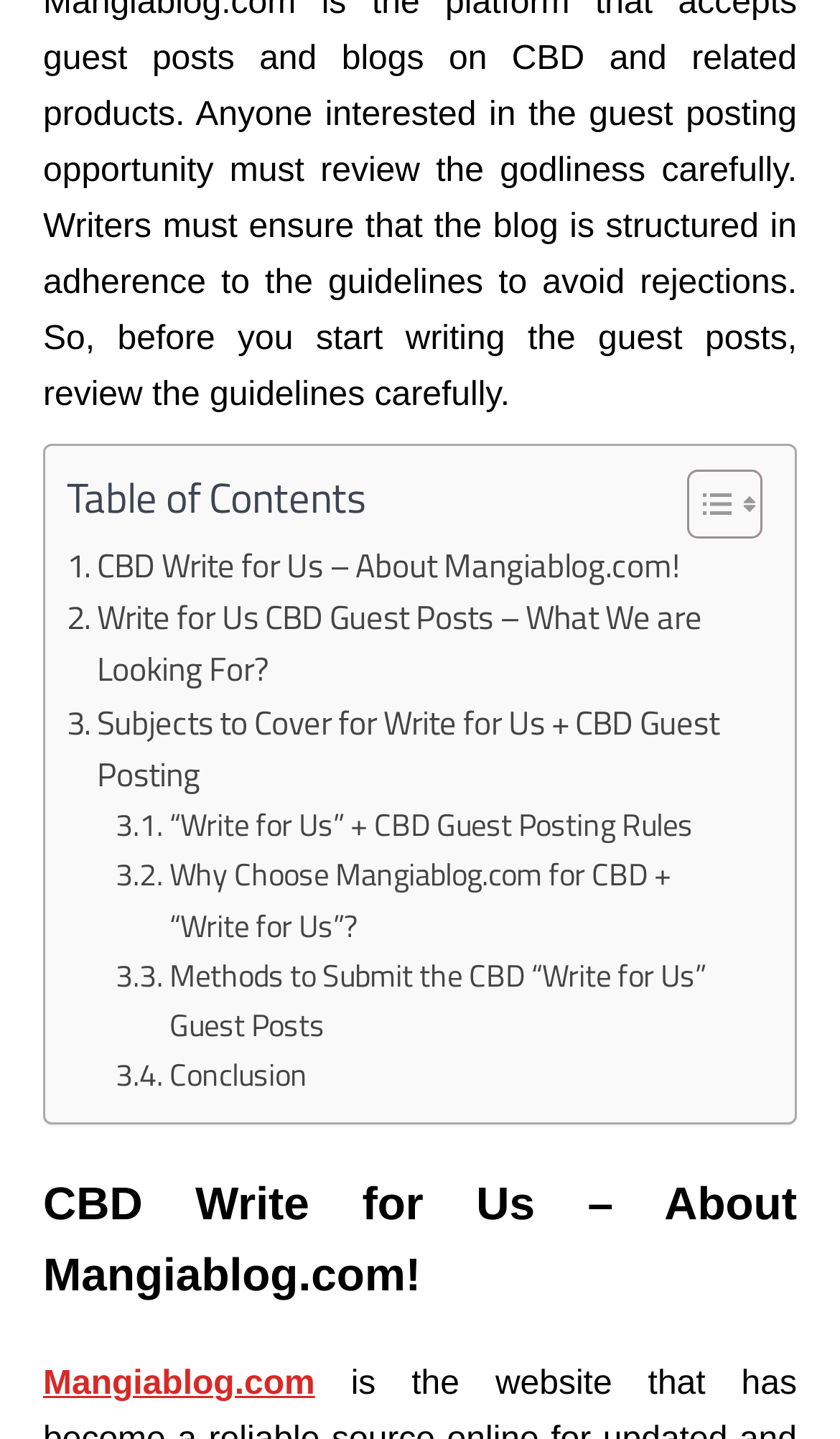Find and indicate the bounding box coordinates of the region you should select to follow the given instruction: "Toggle table of contents".

[0.779, 0.324, 0.895, 0.375]